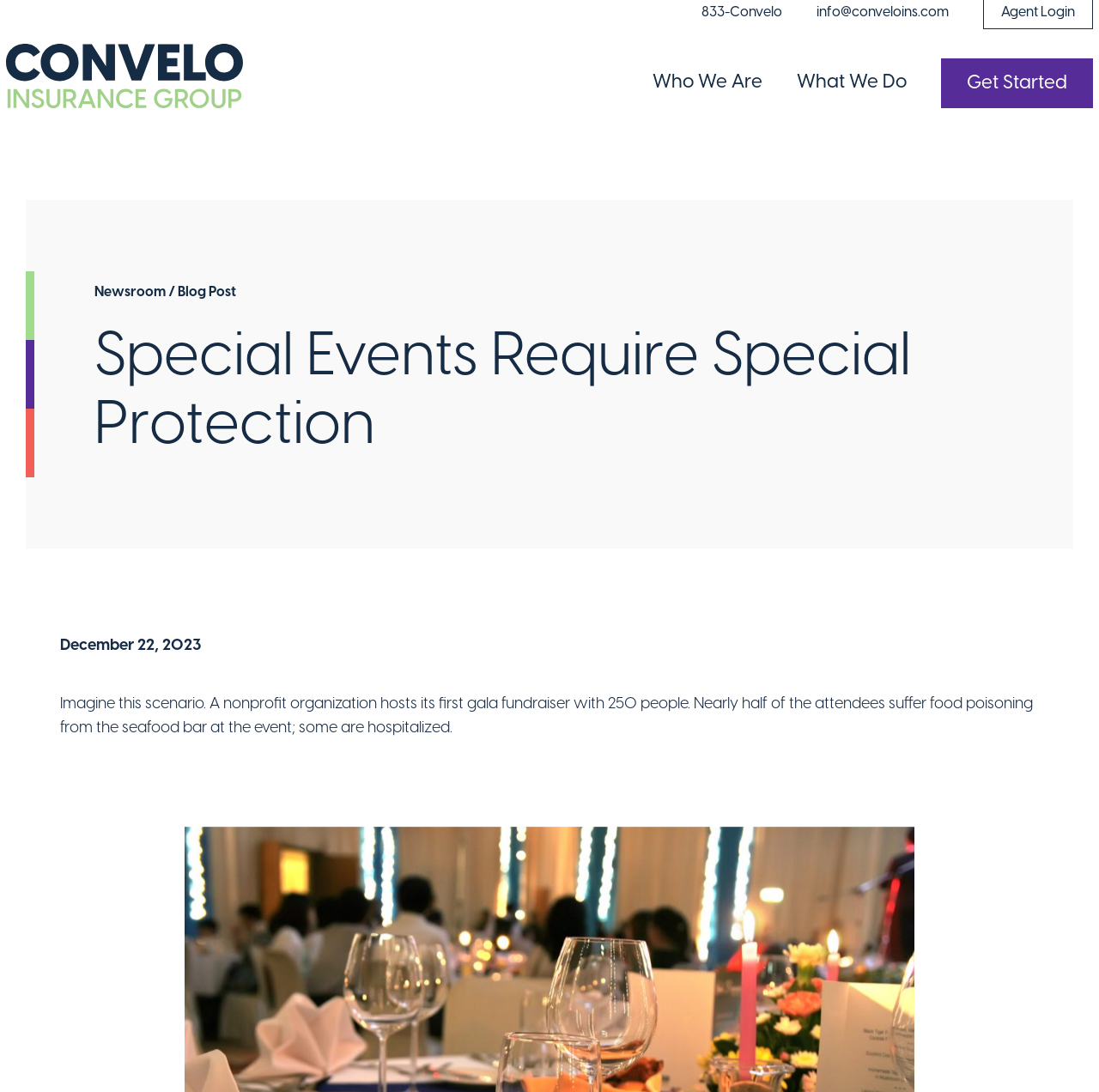Find the bounding box coordinates of the area to click in order to follow the instruction: "Login as Agent".

[0.877, 0.013, 0.977, 0.045]